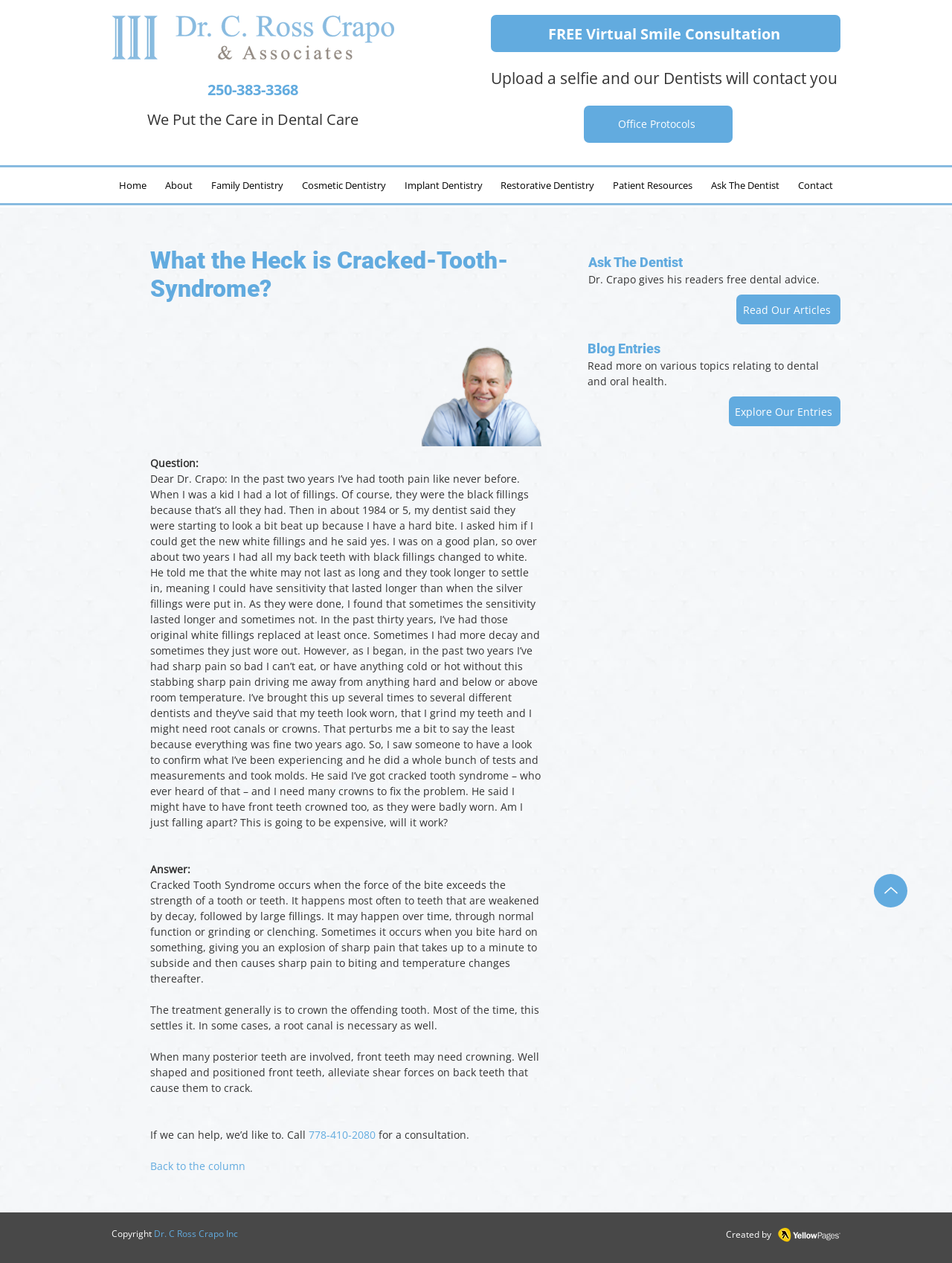Pinpoint the bounding box coordinates for the area that should be clicked to perform the following instruction: "Upload a selfie for a virtual consultation".

[0.516, 0.054, 0.88, 0.07]